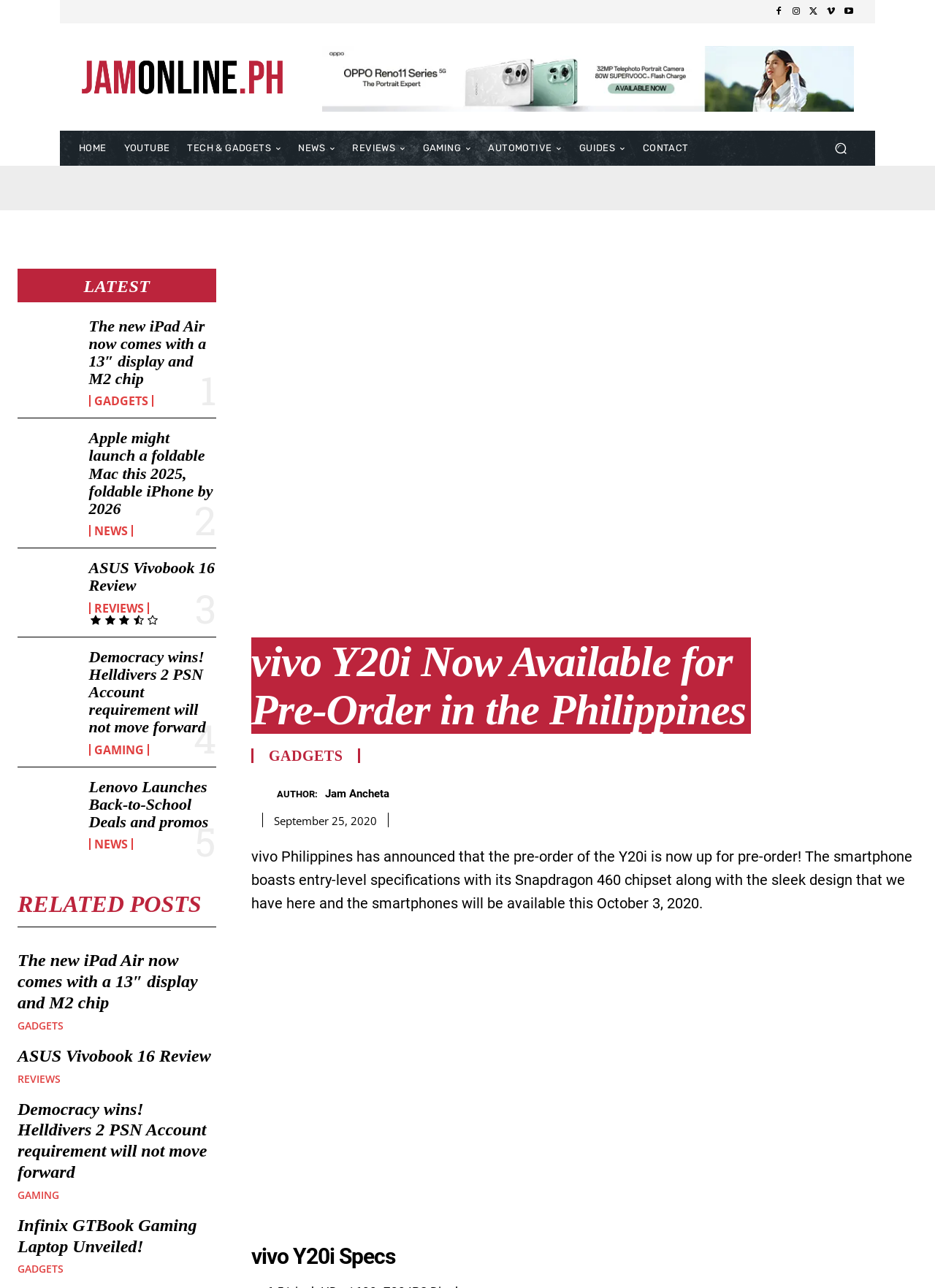What is the name of the author of the article?
Please interpret the details in the image and answer the question thoroughly.

I found the answer by looking at the text that mentions the author, which is accompanied by an image of the author, and the text 'AUTHOR:'.